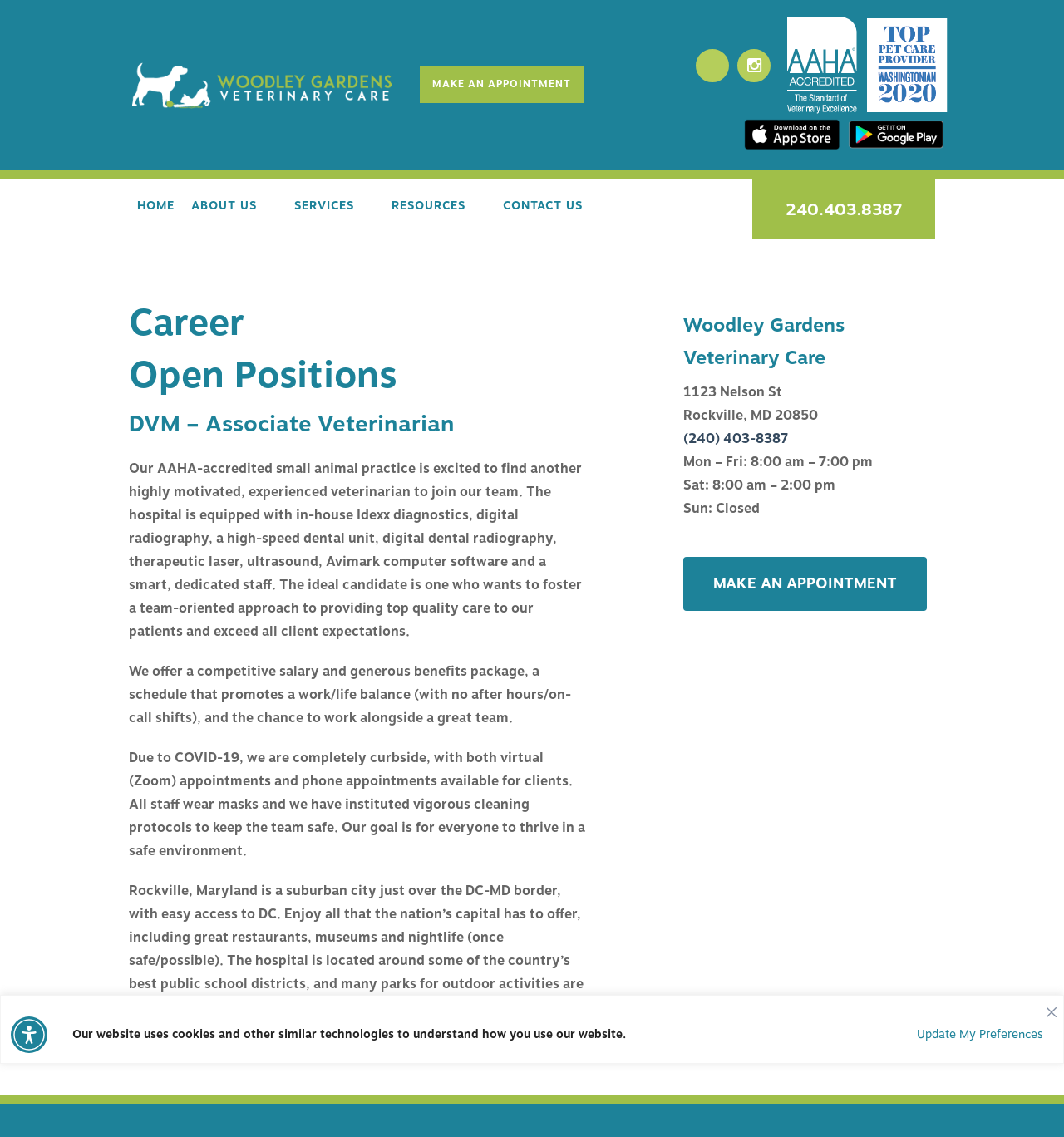Analyze the image and deliver a detailed answer to the question: What is the name of the veterinary care?

I found the answer by looking at the top-left corner of the webpage, where the logo and name of the veterinary care are displayed. The name 'Woodley Gardens Veterinary Care' is written in a prominent font, indicating that it is the name of the veterinary care.